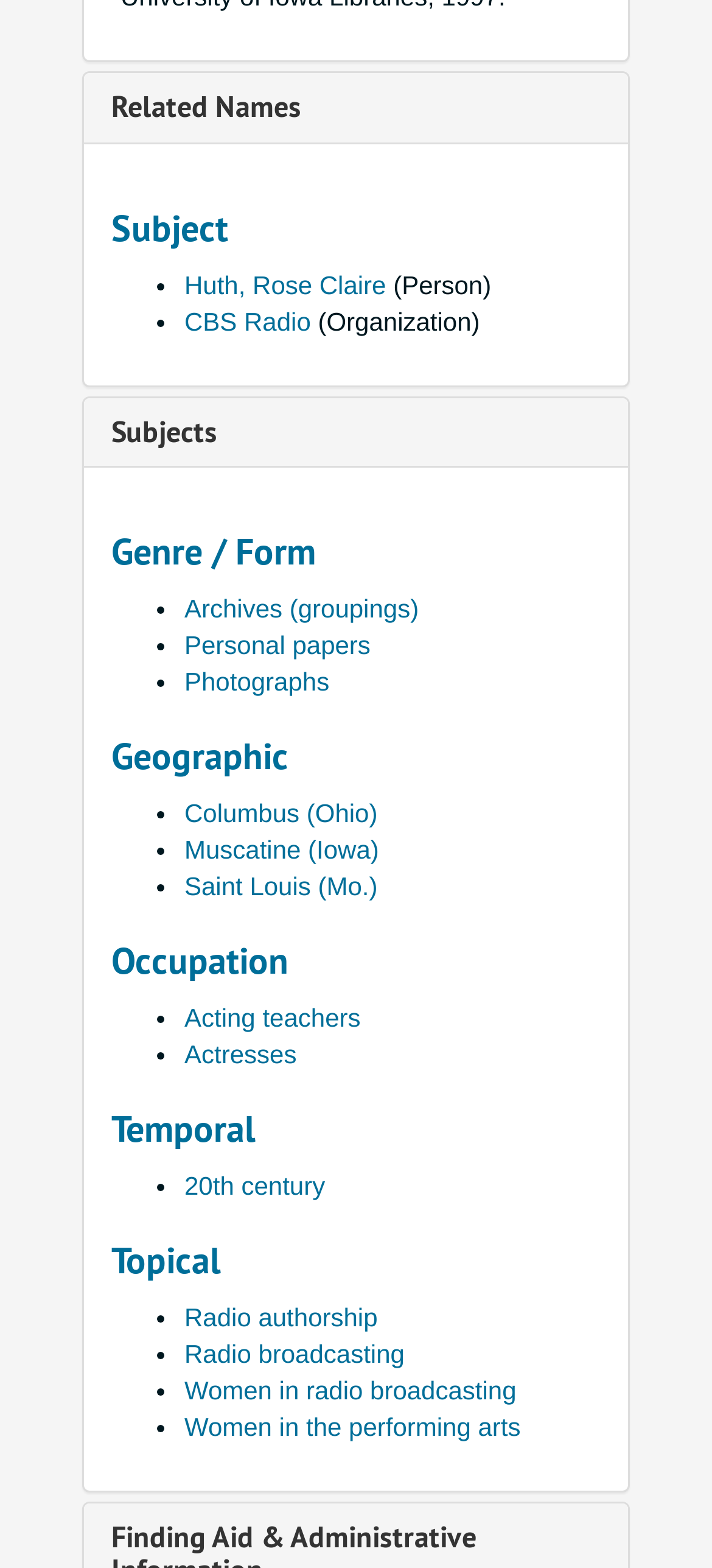Identify the bounding box coordinates for the UI element described as: "Photographs".

[0.259, 0.425, 0.463, 0.444]